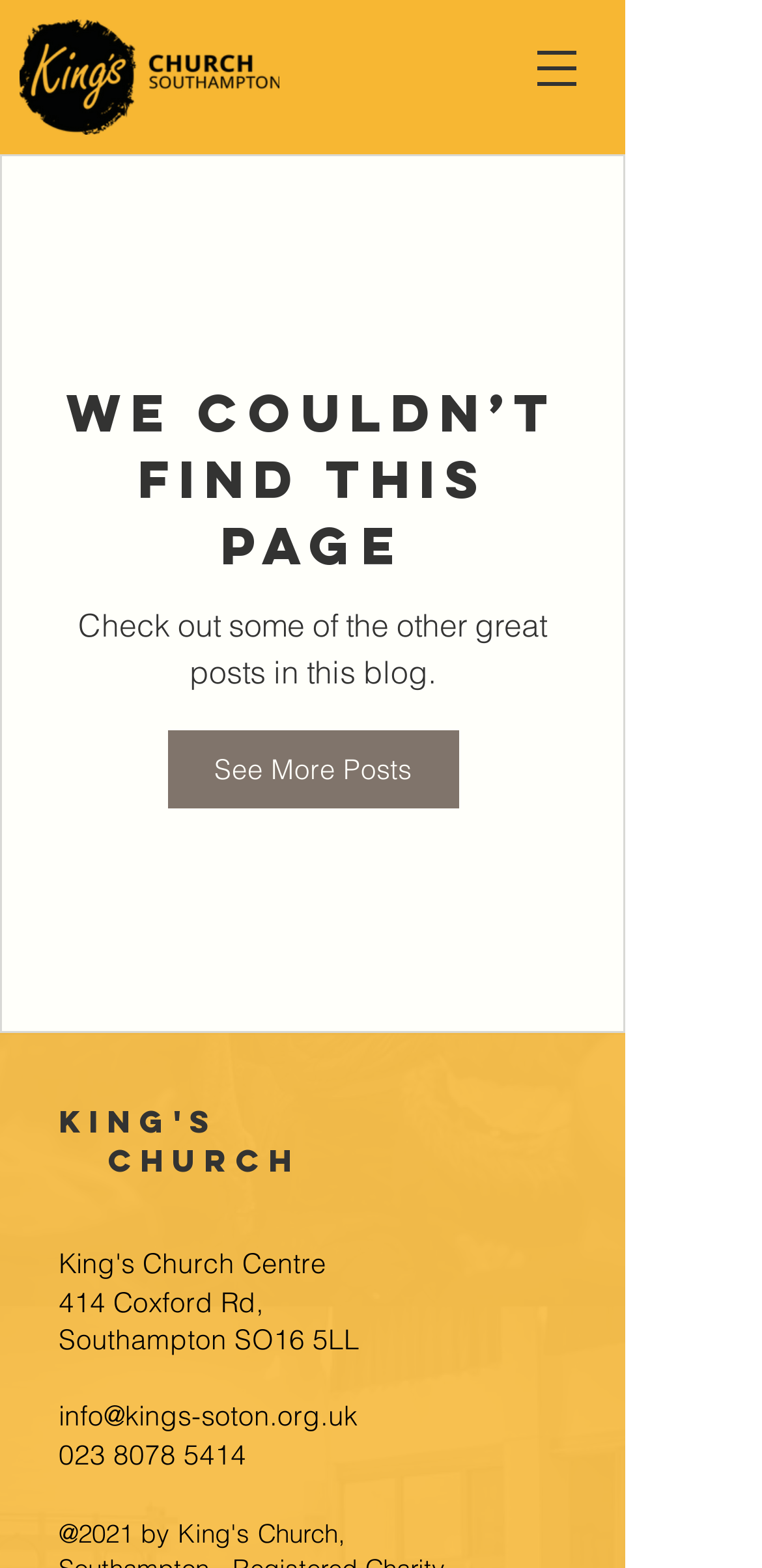Answer the following query with a single word or phrase:
What is the alternative action suggested?

See More Posts